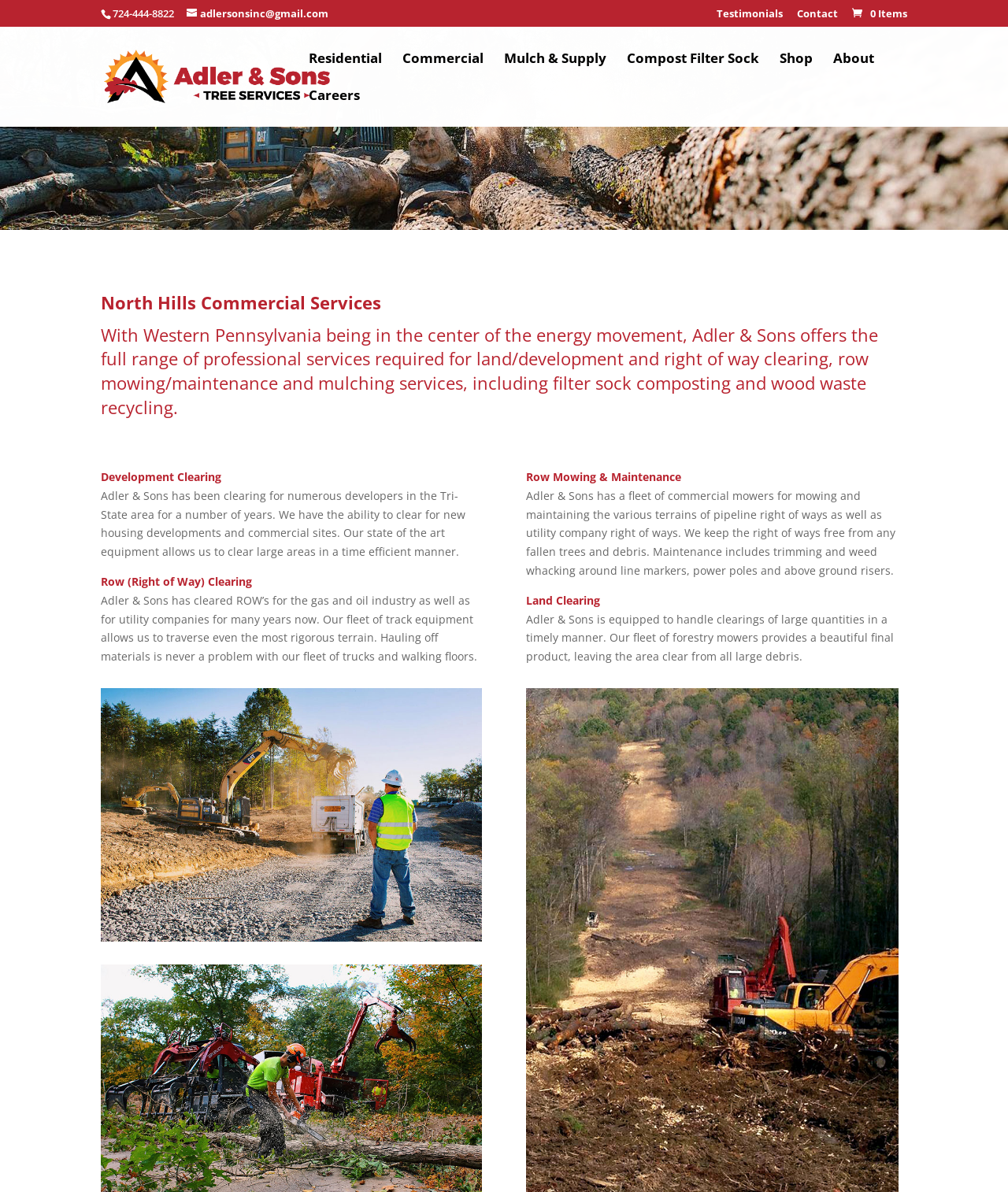Locate the bounding box coordinates of the area to click to fulfill this instruction: "Contact us". The bounding box should be presented as four float numbers between 0 and 1, in the order [left, top, right, bottom].

[0.791, 0.007, 0.831, 0.022]